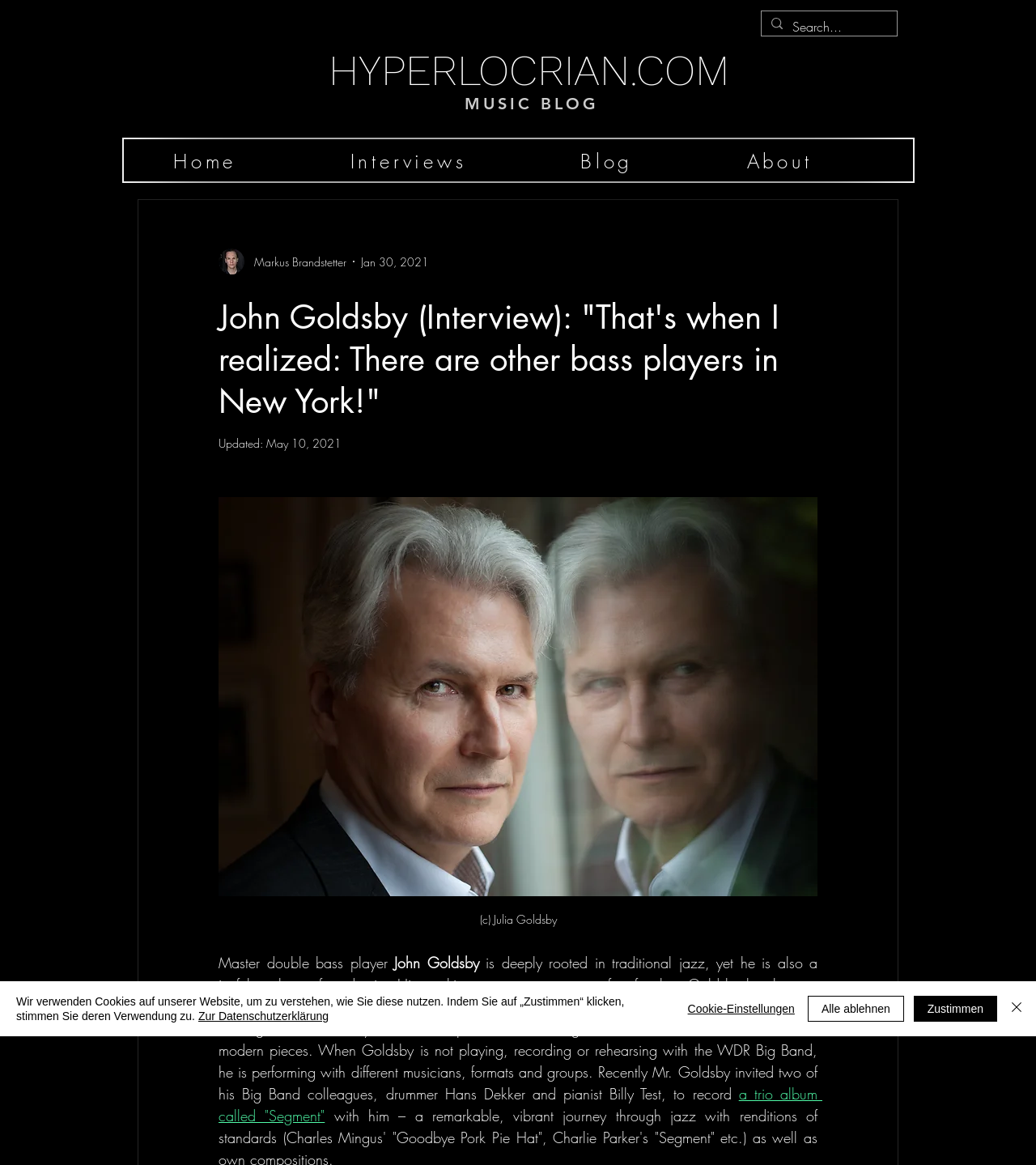Extract the top-level heading from the webpage and provide its text.

John Goldsby (Interview): "That's when I realized: There are other bass players in New York!"